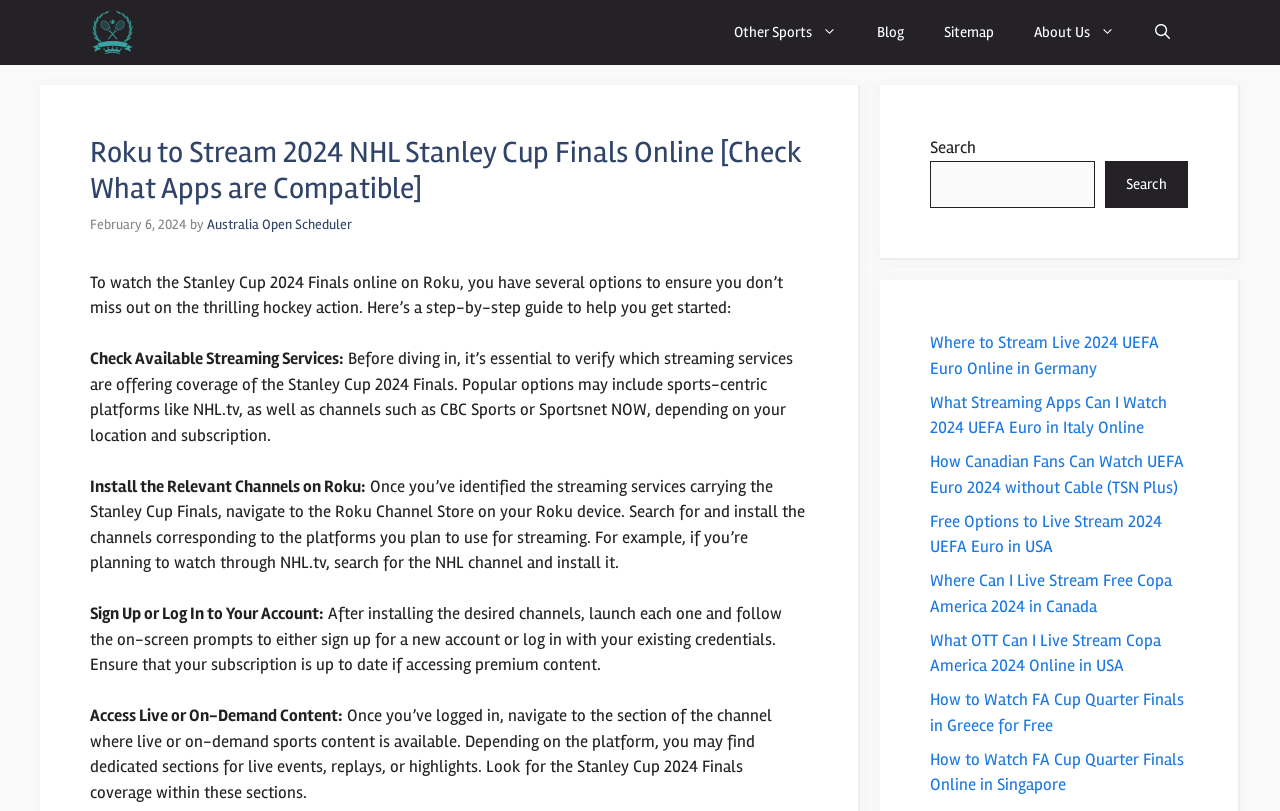Please reply to the following question using a single word or phrase: 
What is the first step to stream the Stanley Cup 2024 Finals?

Check available streaming services